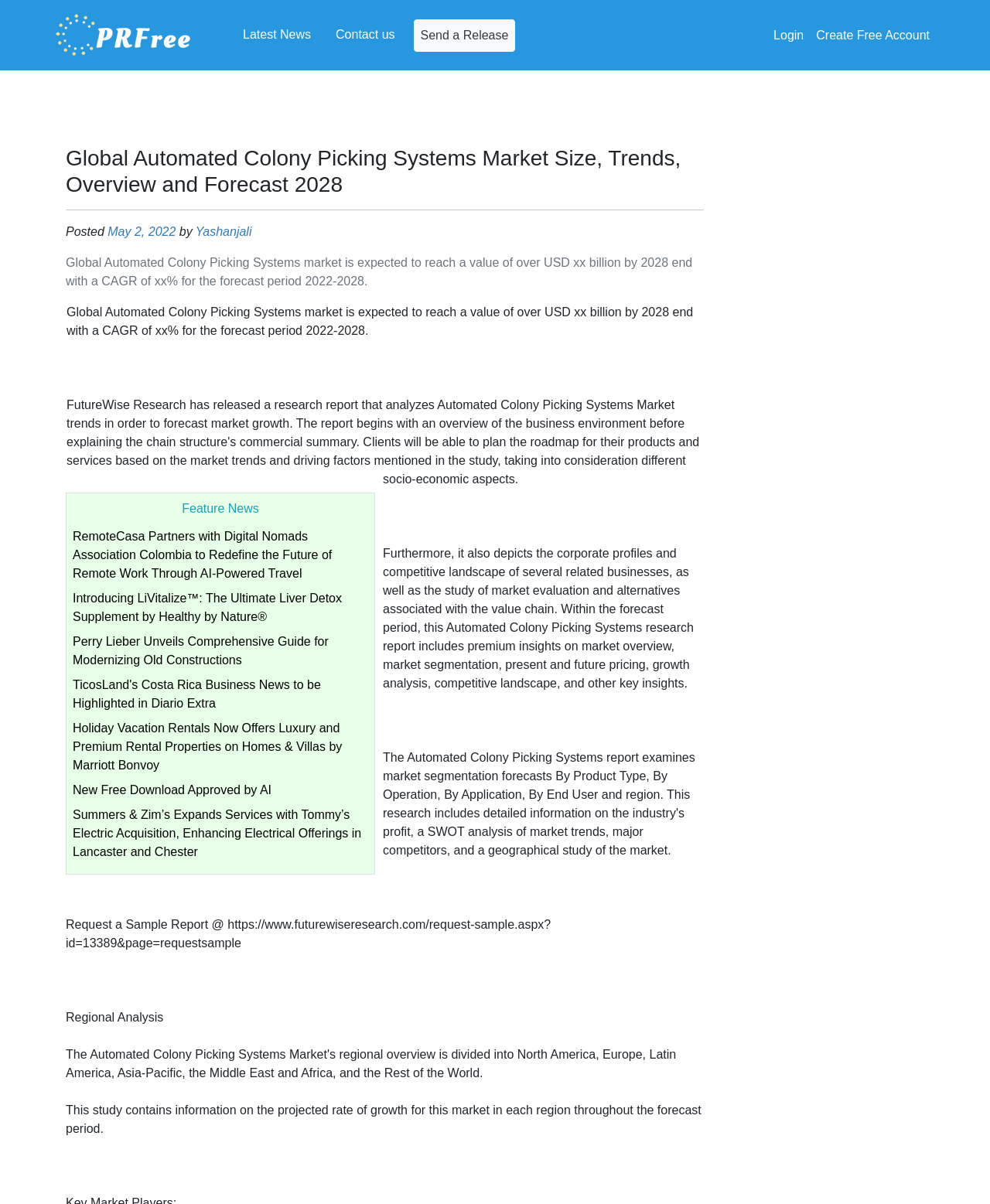Can you find the bounding box coordinates for the UI element given this description: "Contact us"? Provide the coordinates as four float numbers between 0 and 1: [left, top, right, bottom].

[0.333, 0.016, 0.405, 0.041]